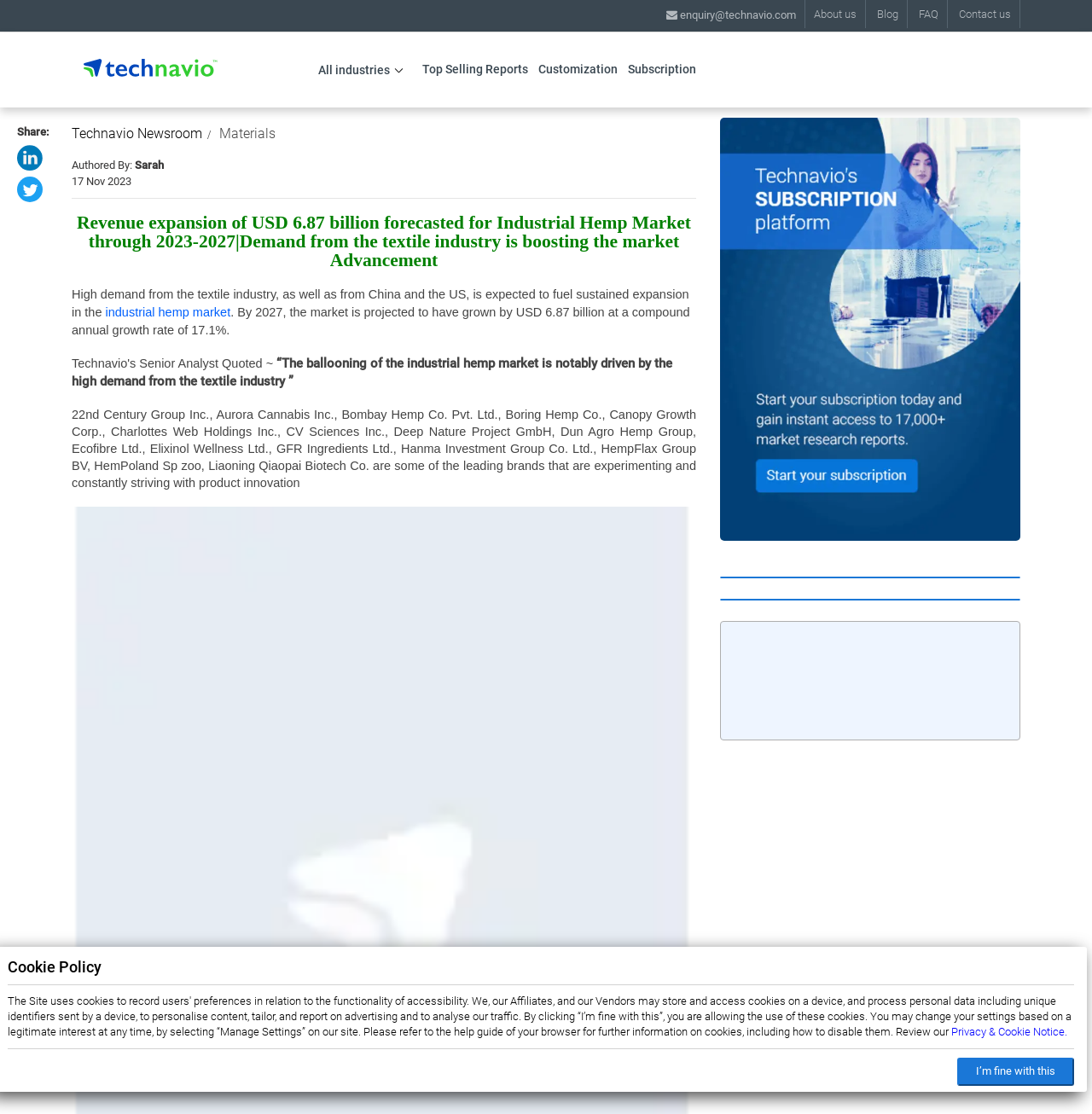Please find the bounding box coordinates of the element that needs to be clicked to perform the following instruction: "Visit the Technavio Newsroom". The bounding box coordinates should be four float numbers between 0 and 1, represented as [left, top, right, bottom].

[0.066, 0.112, 0.185, 0.127]